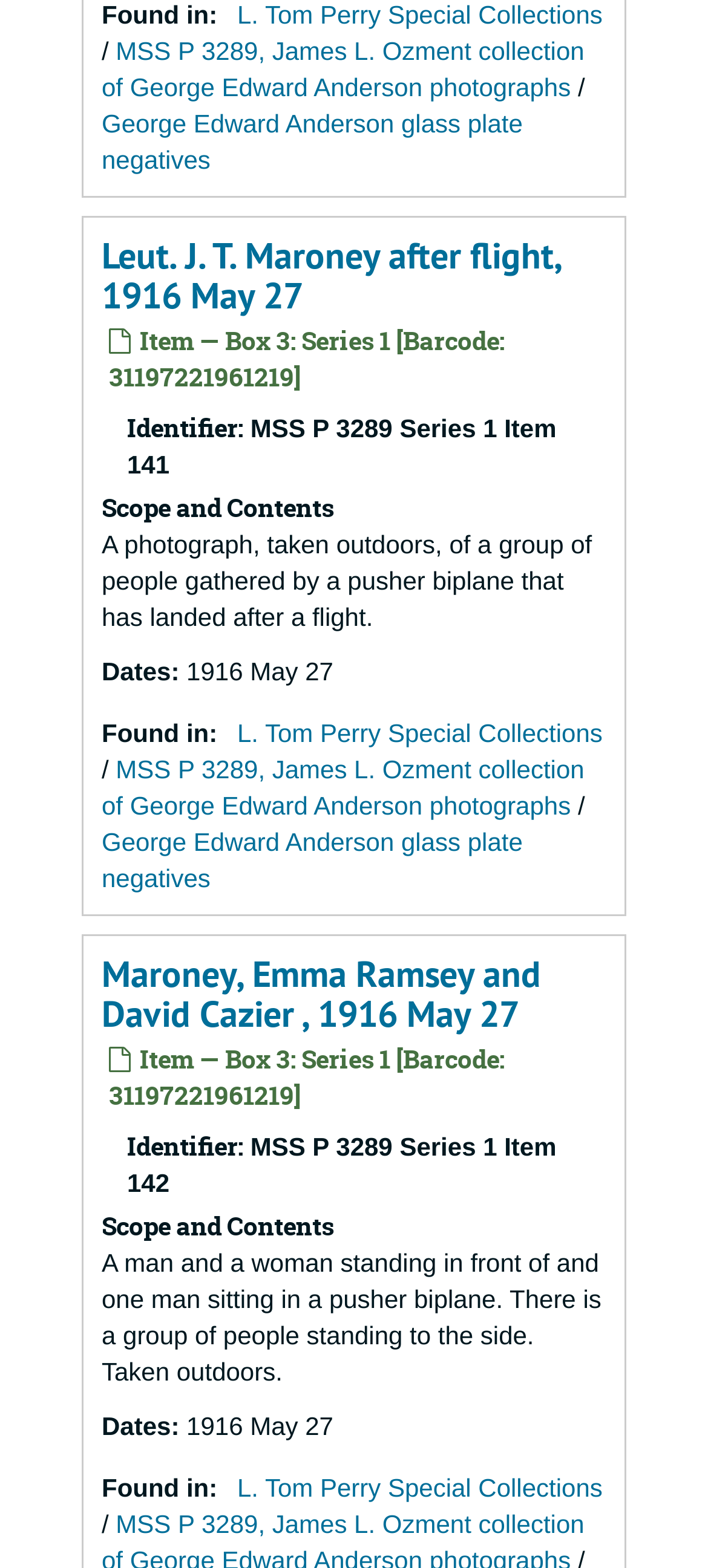Locate the bounding box coordinates of the element that should be clicked to execute the following instruction: "View Leut. J. T. Maroney after flight, 1916 May 27".

[0.144, 0.148, 0.792, 0.204]